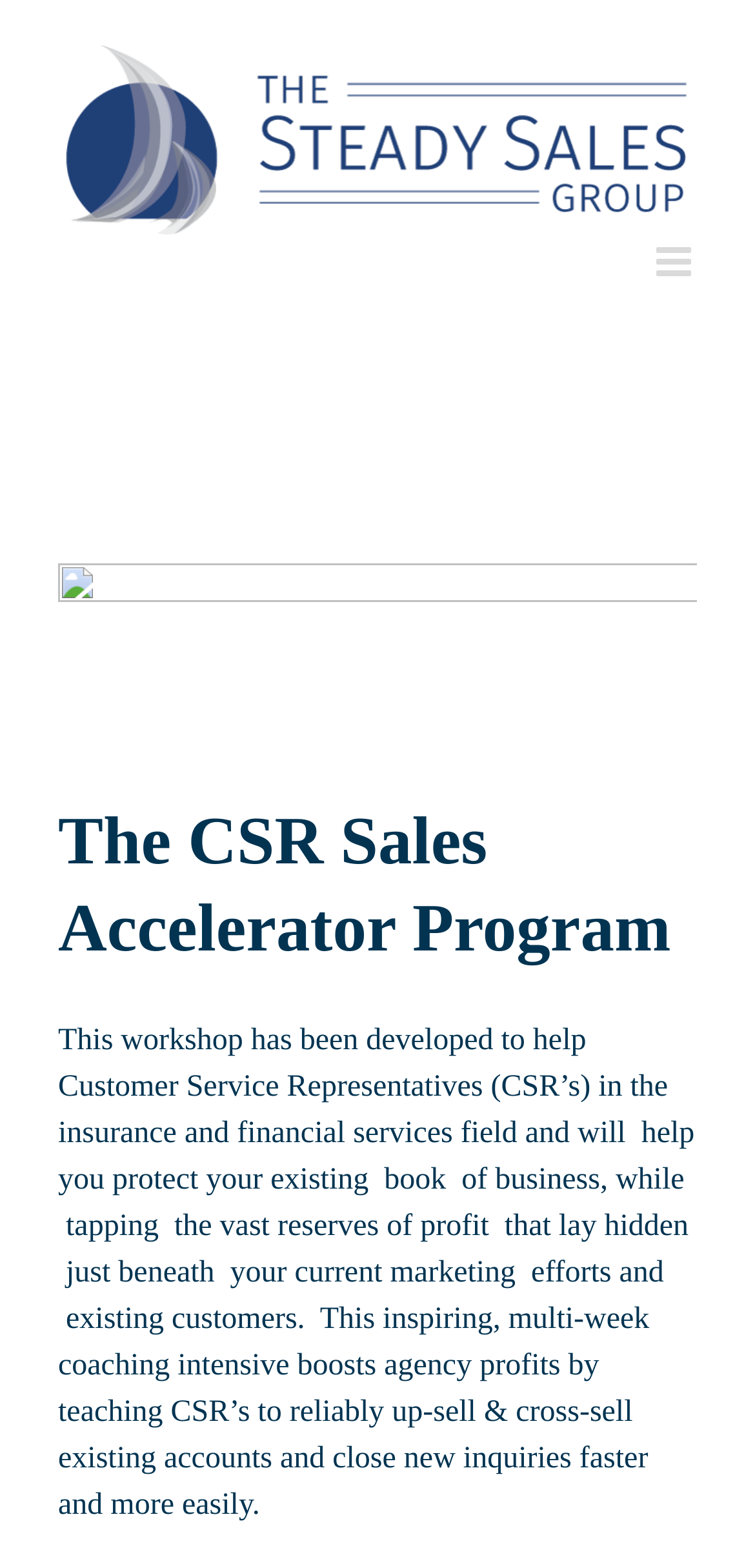Respond to the question below with a single word or phrase:
What is the format of the workshop?

Multi-week coaching intensive